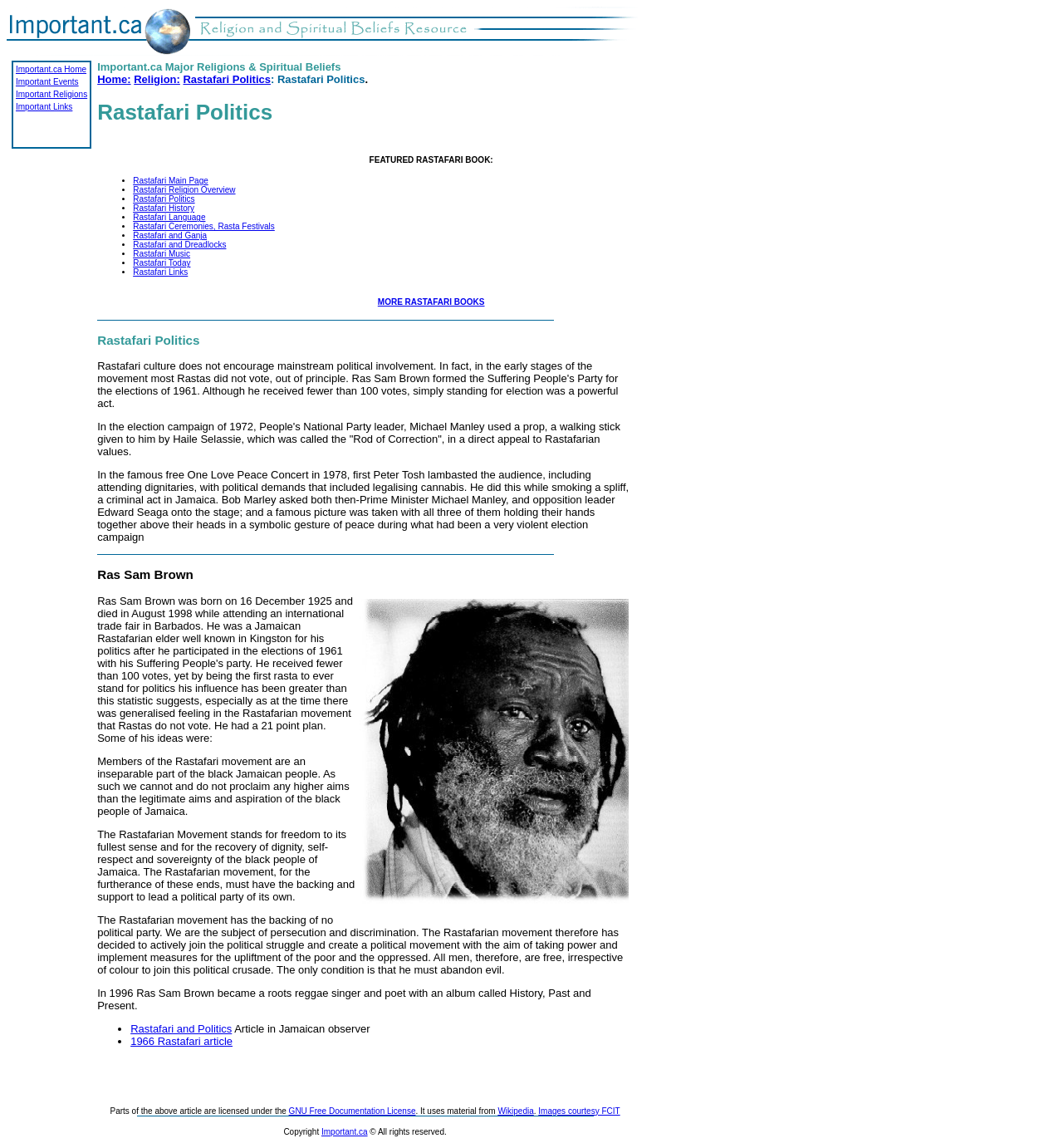Specify the bounding box coordinates (top-left x, top-left y, bottom-right x, bottom-right y) of the UI element in the screenshot that matches this description: Rastafari Links

[0.125, 0.233, 0.177, 0.241]